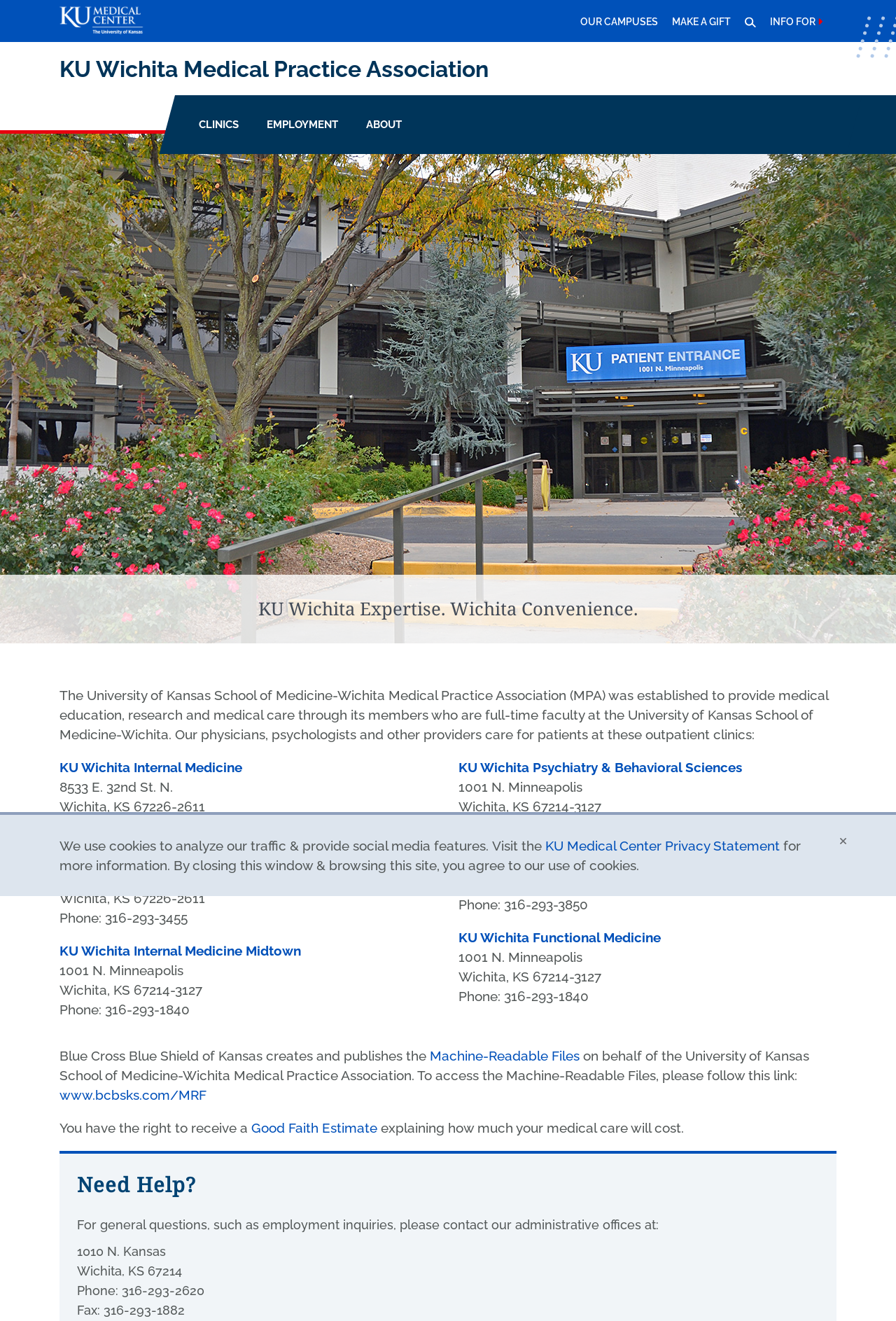How many clinics are listed on the webpage?
Refer to the image and answer the question using a single word or phrase.

5